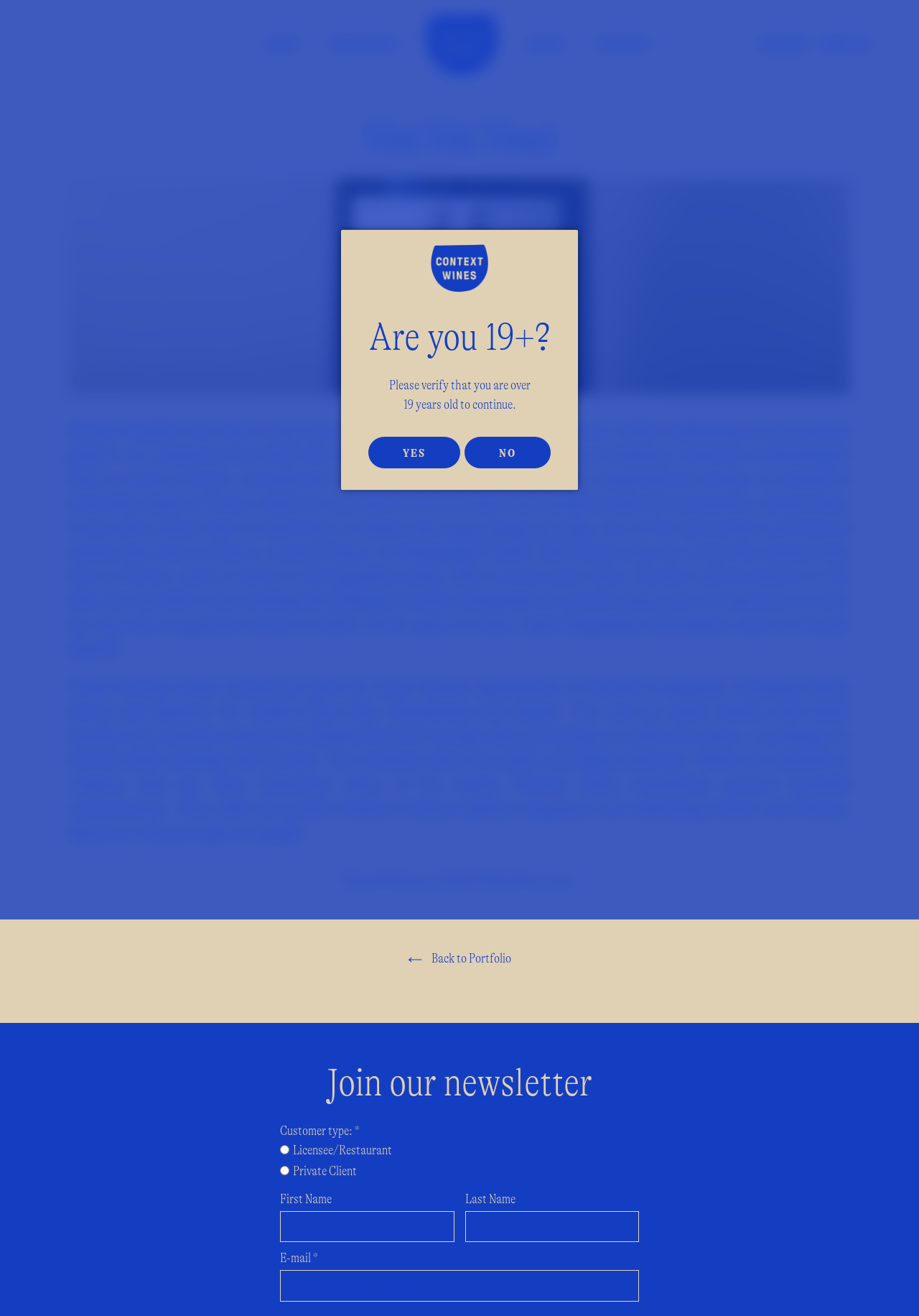What is the current status of Vini Viti Vinci wines in stock?
Answer the question using a single word or phrase, according to the image.

None